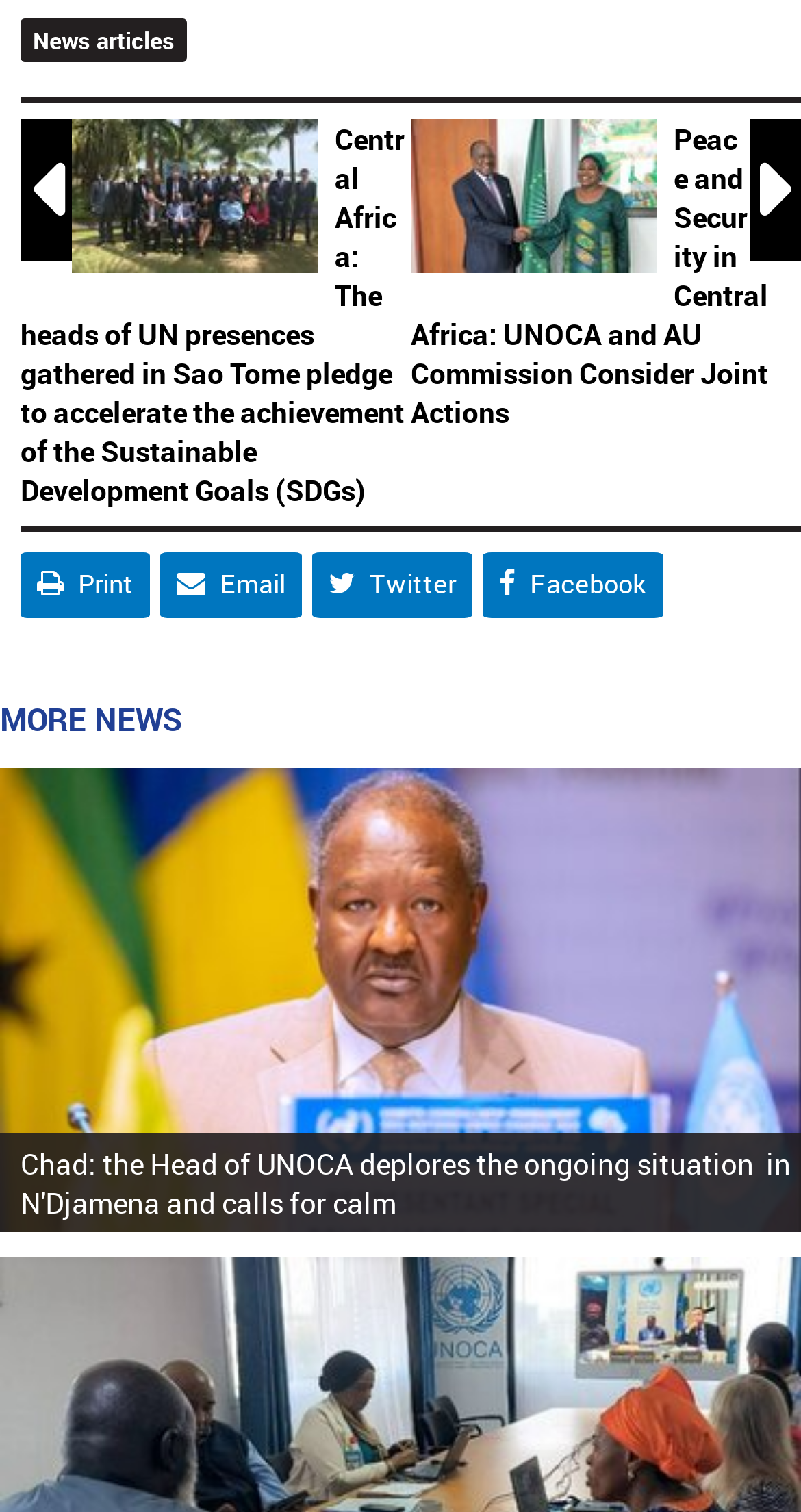Extract the bounding box coordinates for the described element: "parent_node: ". The coordinates should be represented as four float numbers between 0 and 1: [left, top, right, bottom].

[0.513, 0.079, 0.841, 0.187]